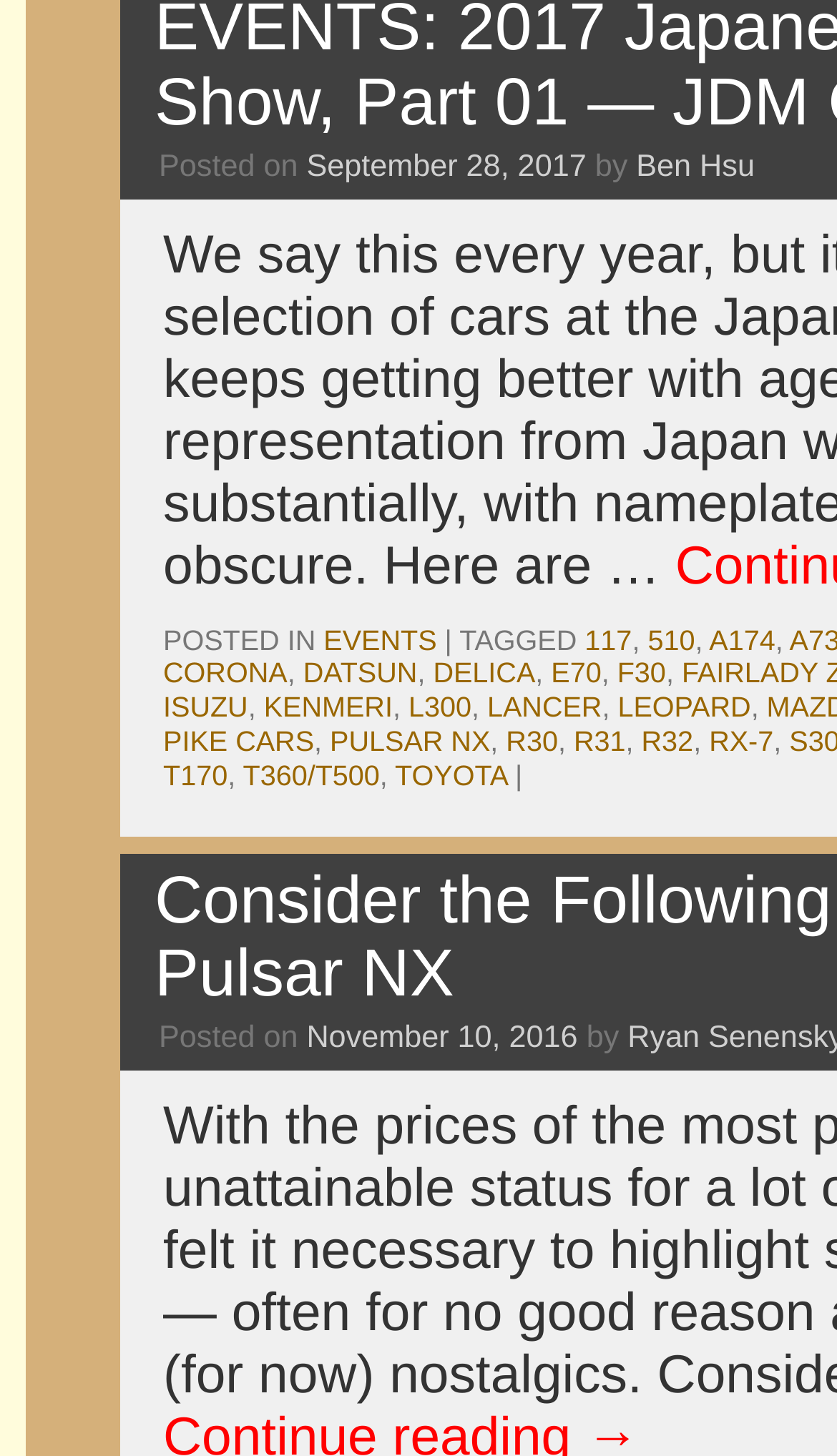Provide a thorough and detailed response to the question by examining the image: 
Who is the author of the first post?

I found the author of the first post by looking at the top section of the webpage, where it says 'by' followed by the author's name 'Ben Hsu'.